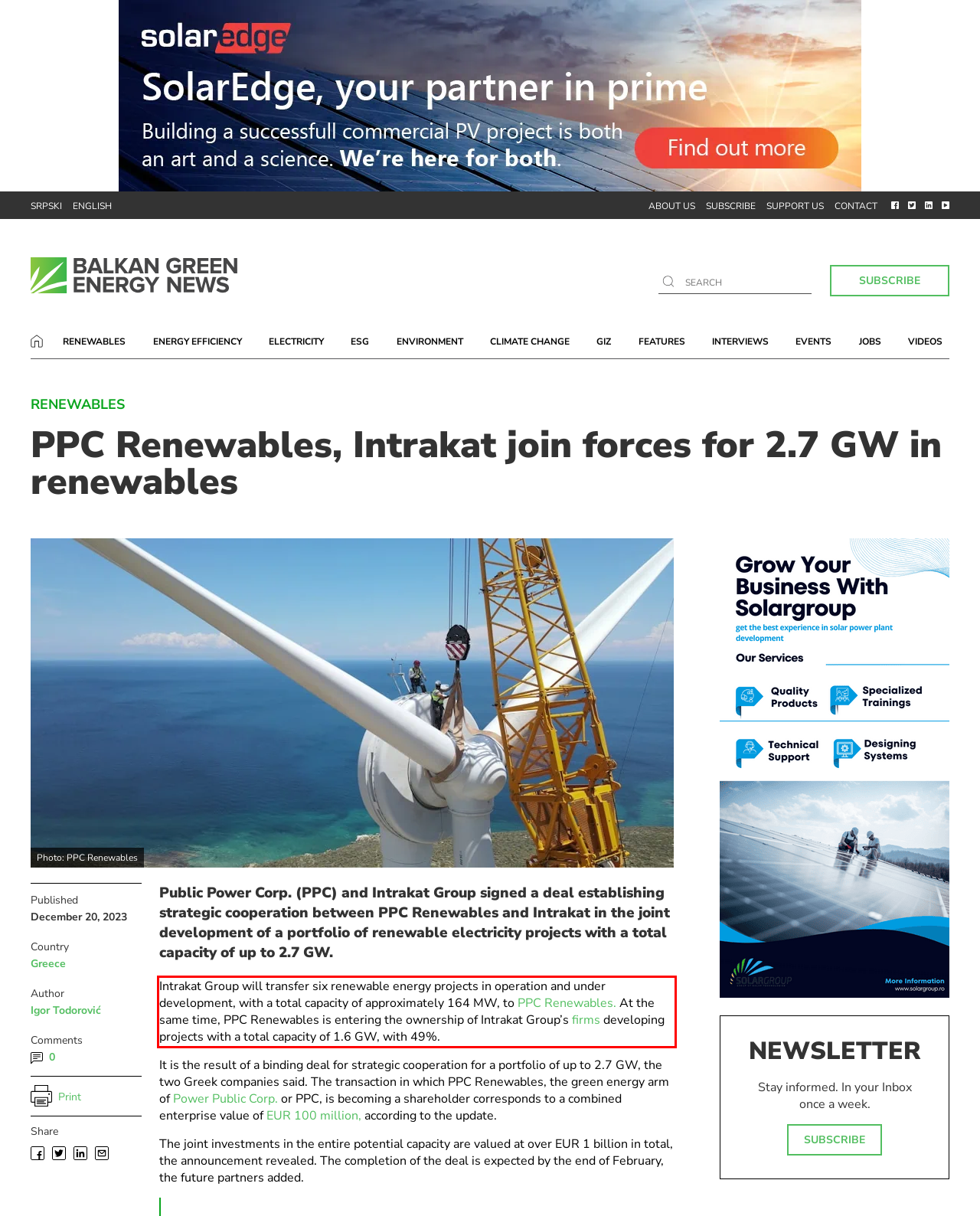You are presented with a screenshot containing a red rectangle. Extract the text found inside this red bounding box.

Intrakat Group will transfer six renewable energy projects in operation and under development, with a total capacity of approximately 164 MW, to PPC Renewables. At the same time, PPC Renewables is entering the ownership of Intrakat Group’s firms developing projects with a total capacity of 1.6 GW, with 49%.